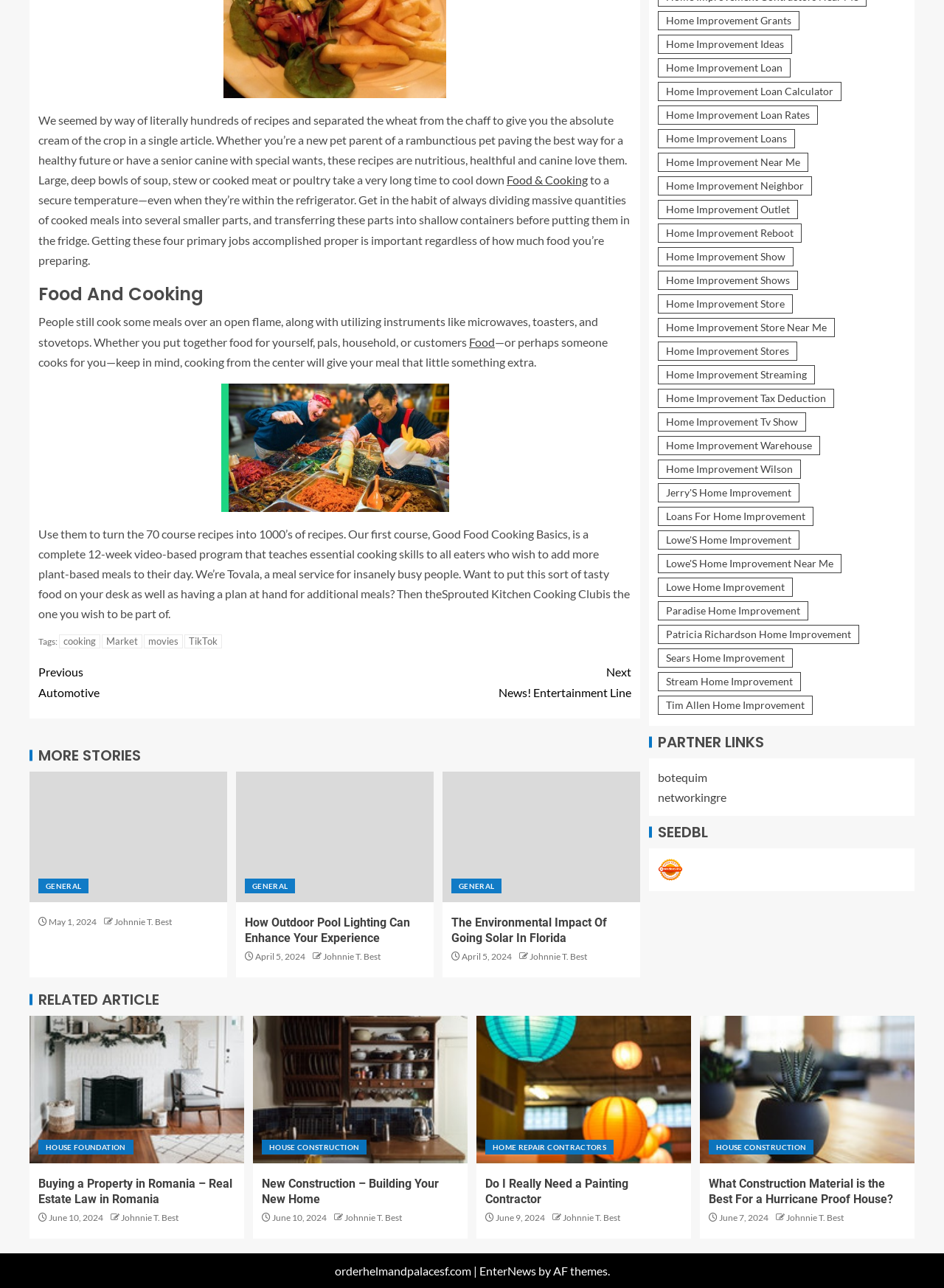Please provide a comprehensive response to the question based on the details in the image: What is the topic of the article?

Based on the content of the webpage, specifically the heading 'Food And Cooking' and the text 'We seemed by way of literally hundreds of recipes and separated the wheat from the chaff to give you the absolute cream of the crop in a single article.', I can infer that the topic of the article is related to food and cooking.